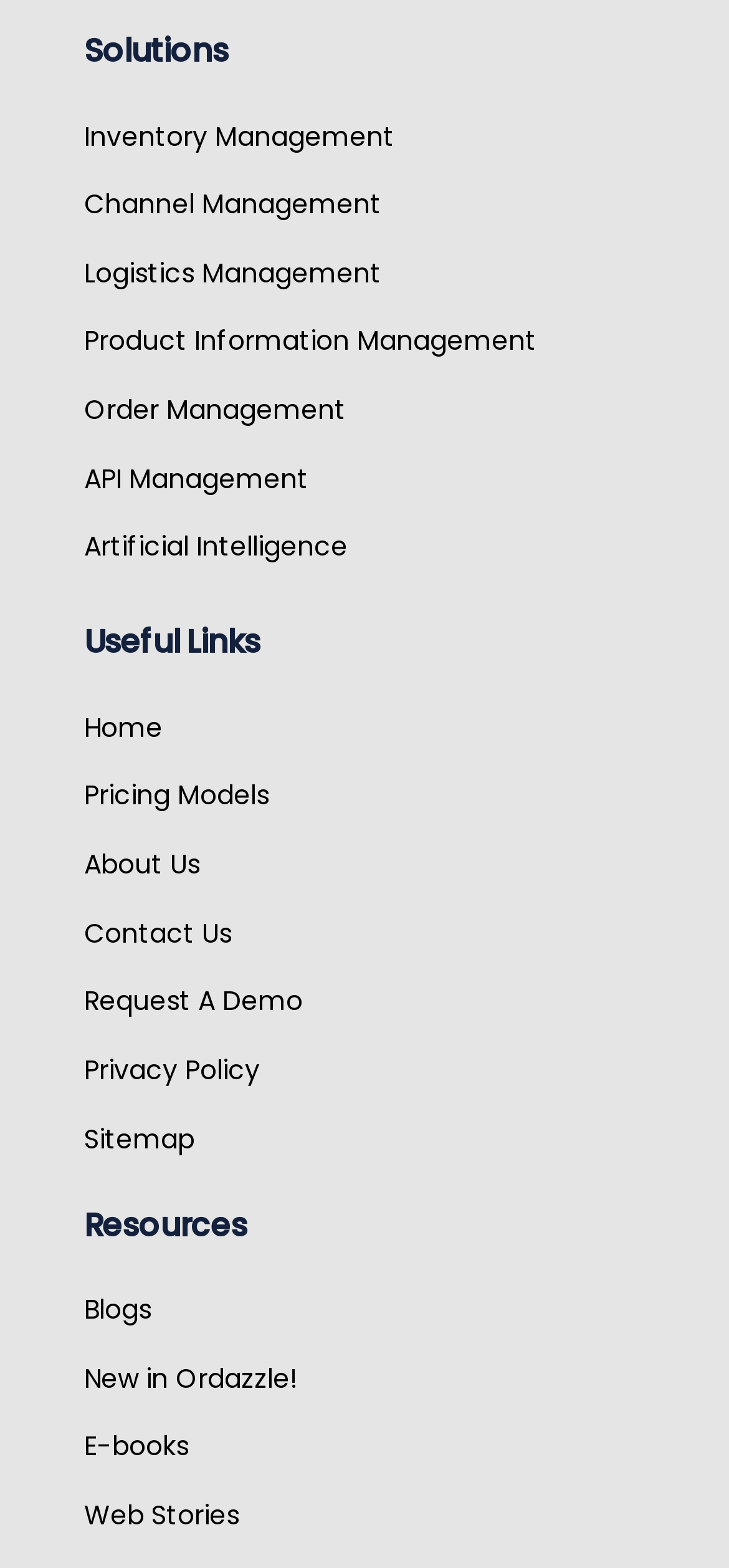Indicate the bounding box coordinates of the element that needs to be clicked to satisfy the following instruction: "View Inventory Management solutions". The coordinates should be four float numbers between 0 and 1, i.e., [left, top, right, bottom].

[0.115, 0.075, 0.579, 0.099]